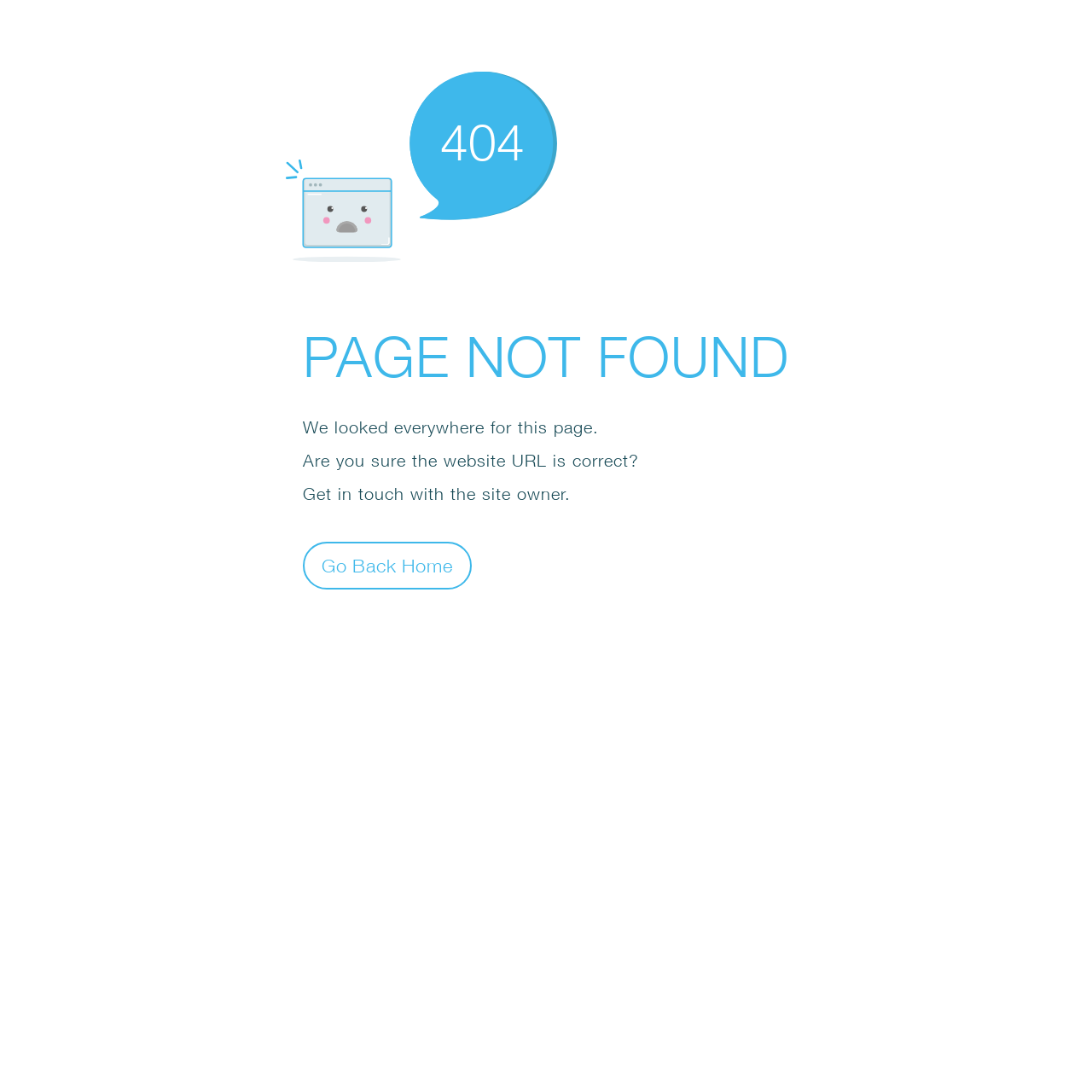Please provide a brief answer to the question using only one word or phrase: 
Who to contact for assistance?

Site owner